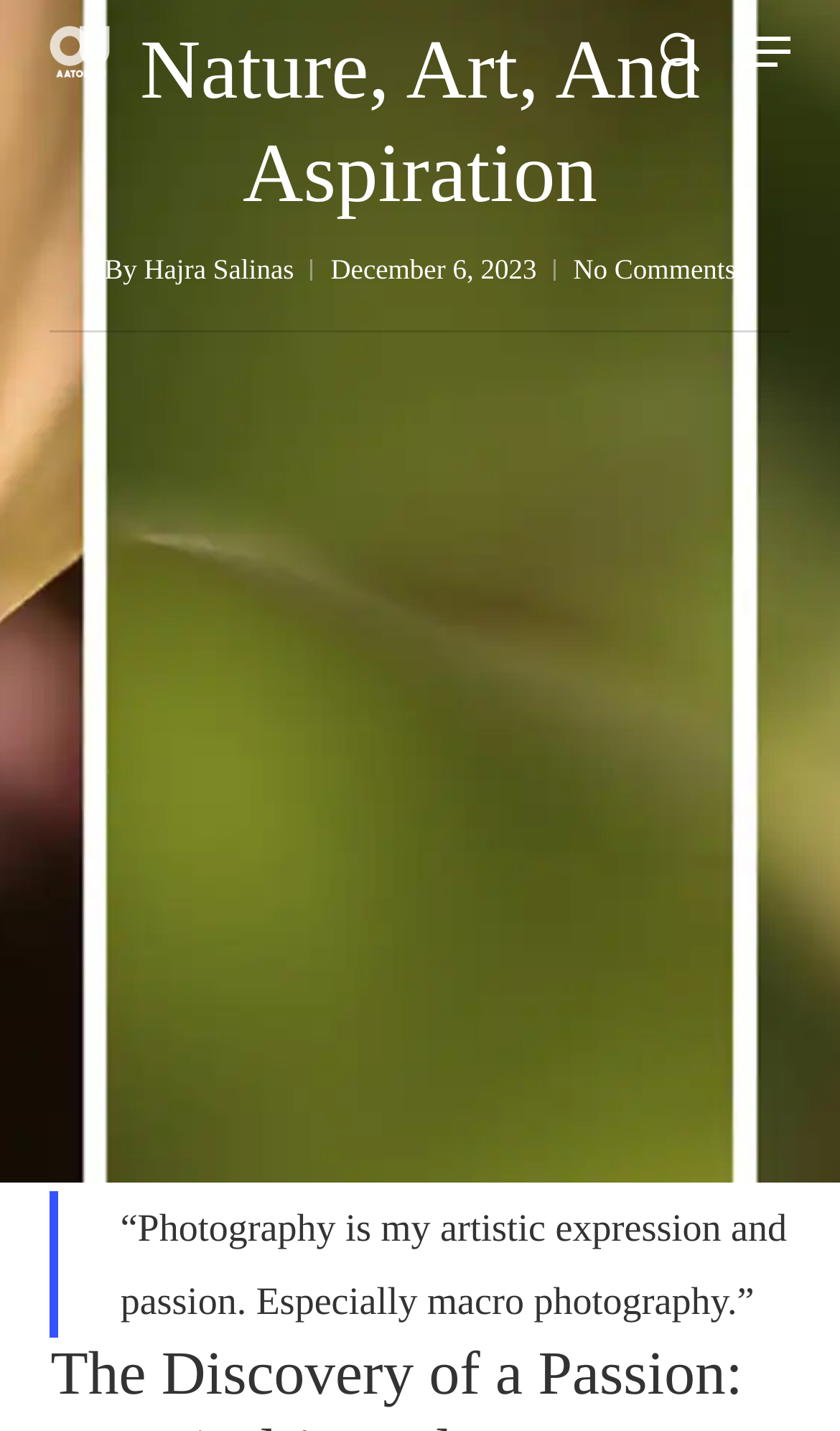Who is the author of the article?
Based on the visual details in the image, please answer the question thoroughly.

I found the author's name by looking at the text 'By' followed by a link with the text 'Hajra Salinas', which suggests that Hajra Salinas is the author of the article.